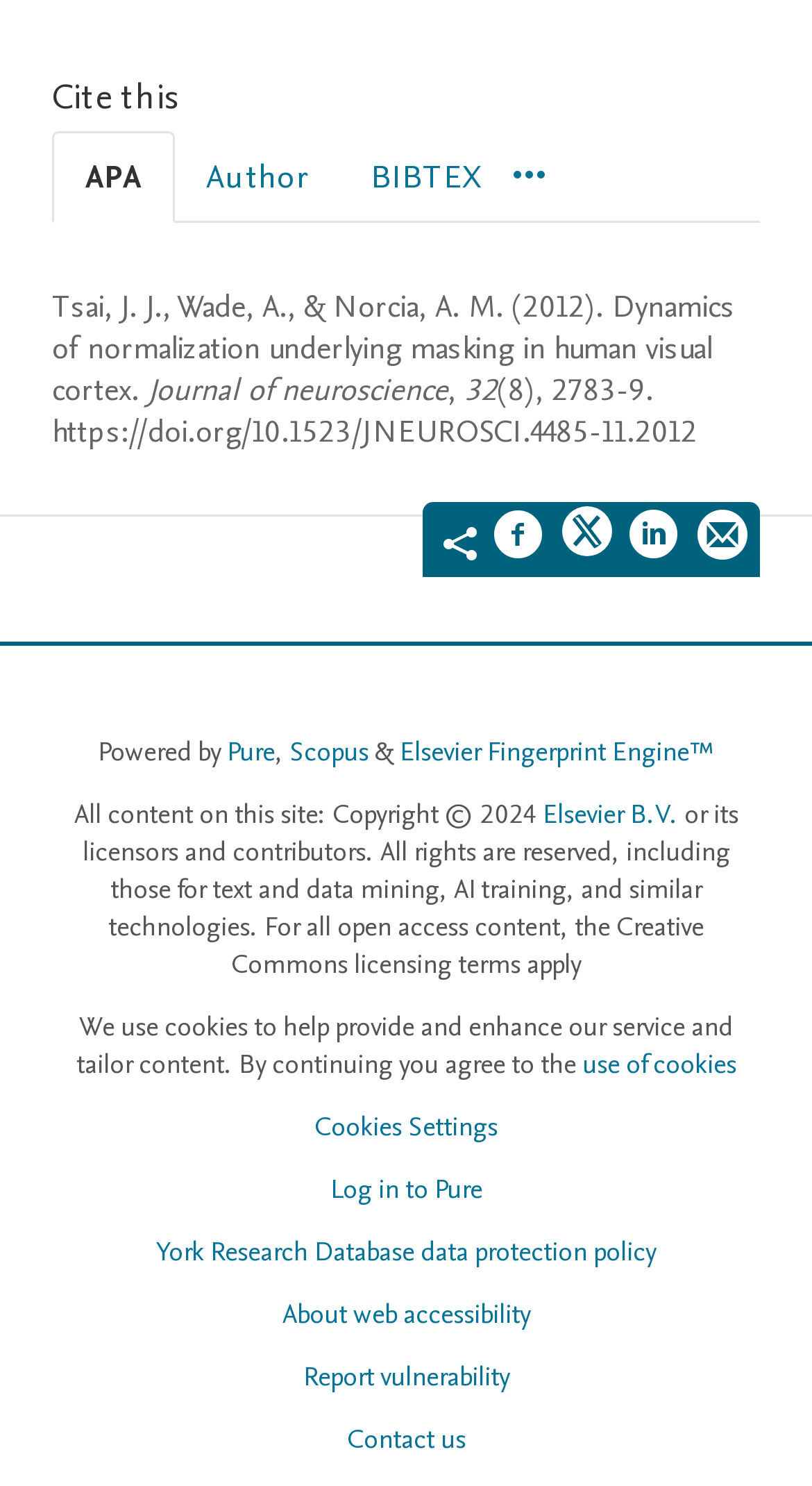Please identify the bounding box coordinates of the element I need to click to follow this instruction: "Share on Facebook".

[0.608, 0.342, 0.672, 0.385]